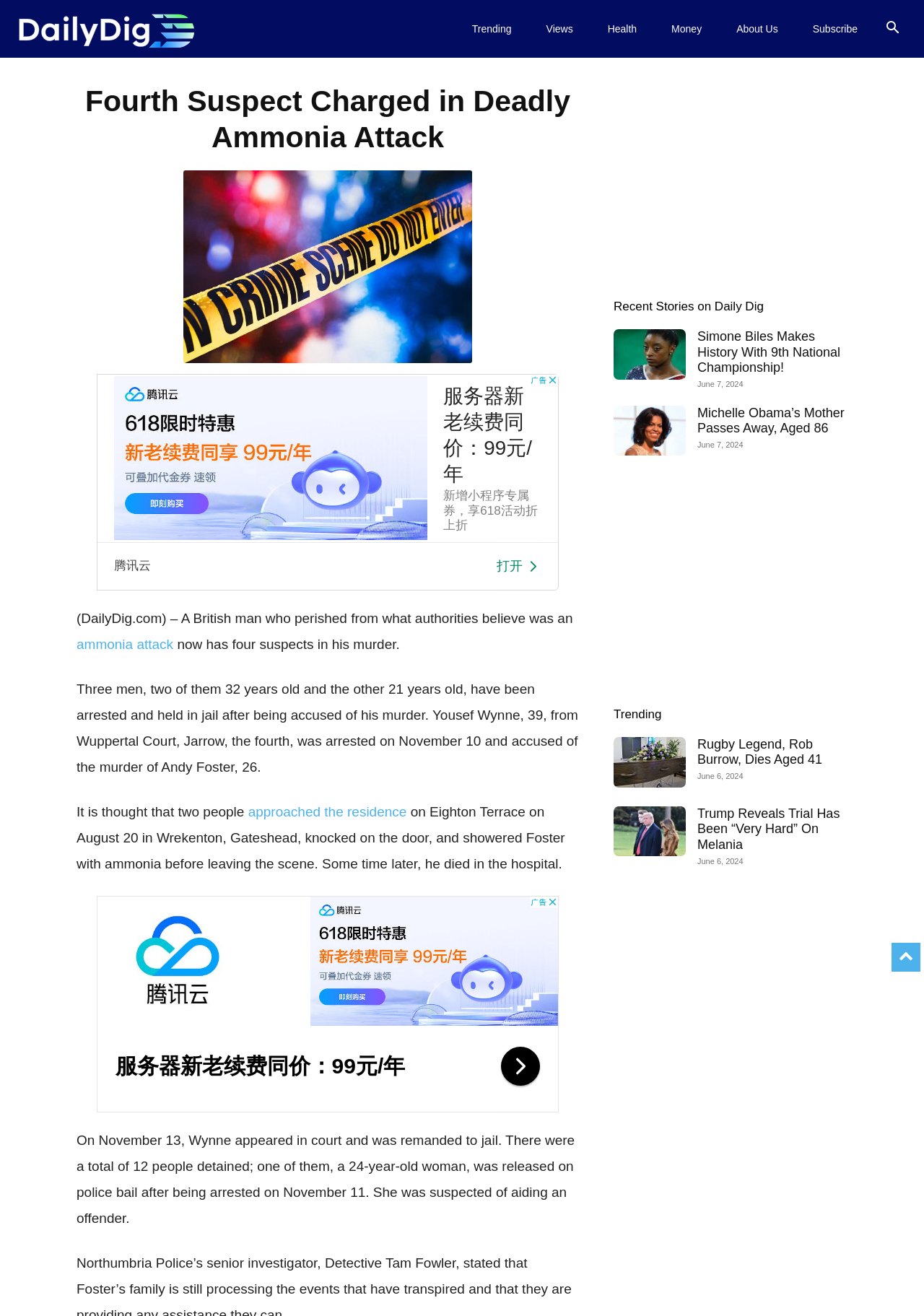Offer a thorough description of the webpage.

The webpage is an article from Daily Dig, with the title "Fourth Suspect Charged in Deadly Ammonia Attack". At the top, there is a search button and a navigation menu with links to "Trending", "Views", "Health", "Money", "About Us", and "Subscribe". 

Below the navigation menu, there is a header section with a heading that matches the title of the article. To the right of the header, there is an image related to the article. 

The article itself is divided into several paragraphs, describing the story of a British man who died from an ammonia attack and the subsequent arrest of four suspects. The text is accompanied by an advertisement iframe.

On the right side of the page, there is a section titled "Recent Stories on Daily Dig", which lists several news articles with images, headings, and timestamps. The articles include "Simone Biles Makes History With 9th National Championship!", "Michelle Obama's Mother Passes Away, Aged 86", "Rugby Legend, Rob Burrow, Dies Aged 41", and "Trump Reveals Trial Has Been “Very Hard” On Melania". 

There are also several advertisement iframes scattered throughout the page.